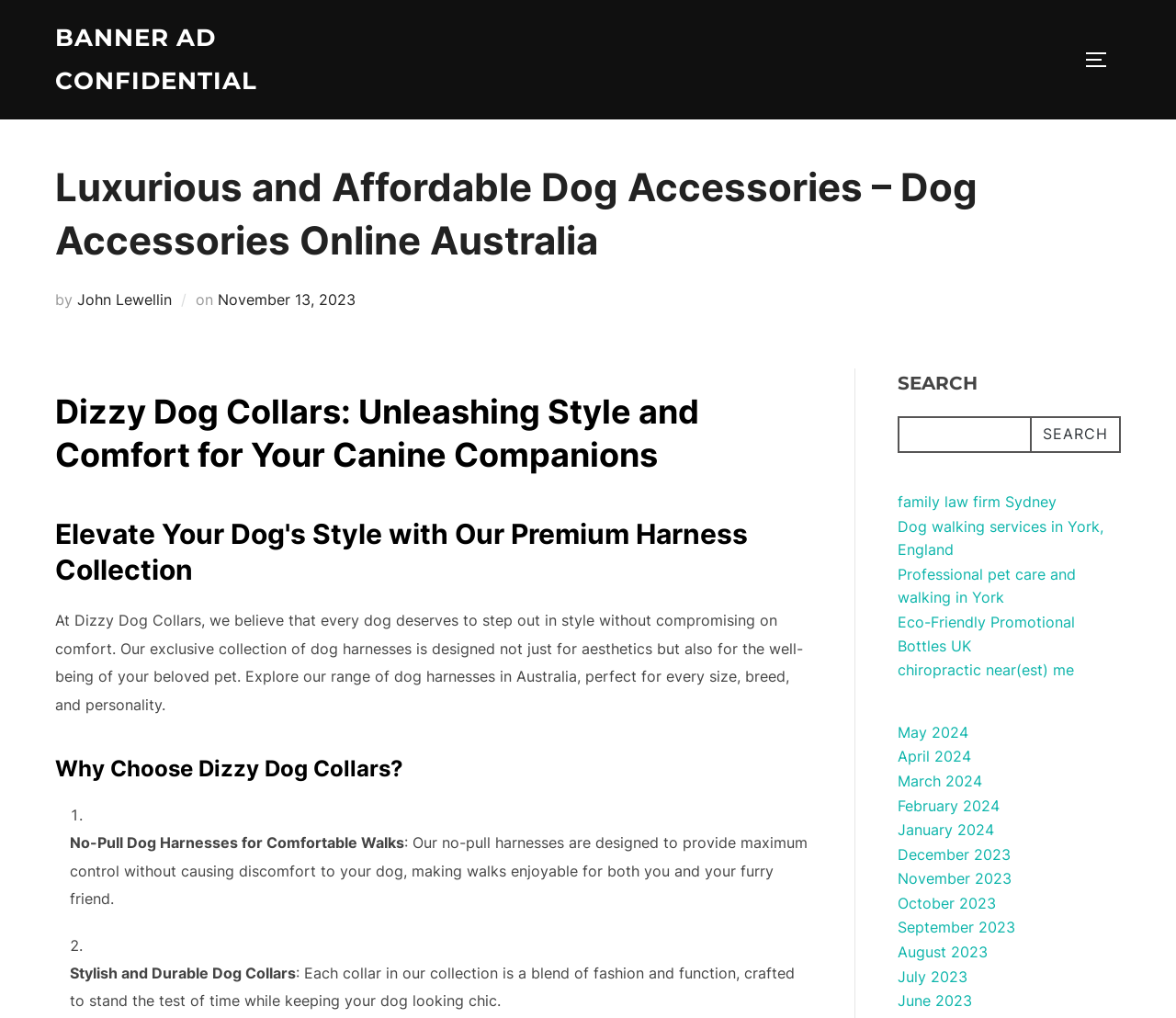How many links are there in the sidebar?
From the screenshot, provide a brief answer in one word or phrase.

12